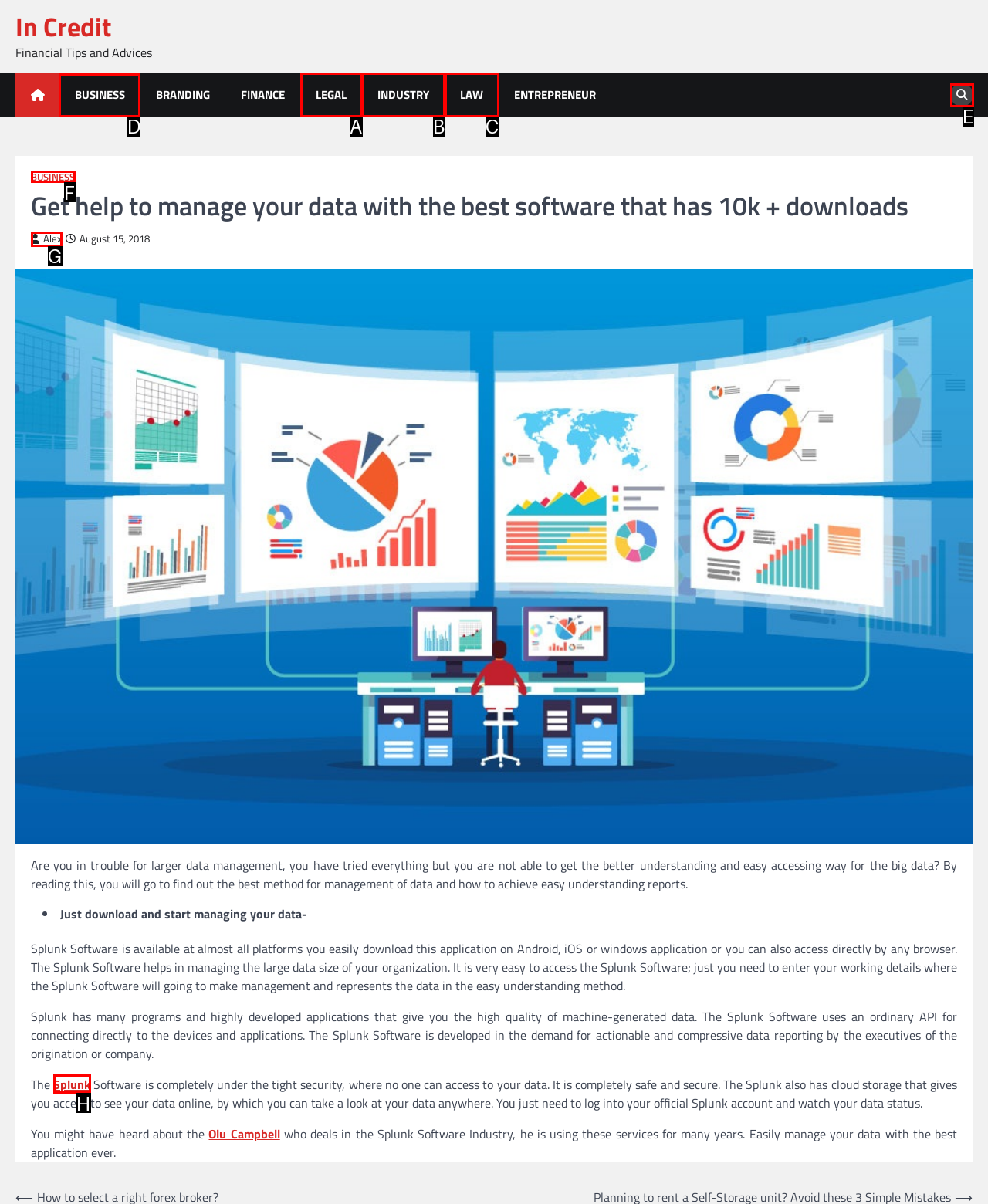Identify the HTML element you need to click to achieve the task: Go to the 'BUSINESS' page. Respond with the corresponding letter of the option.

D